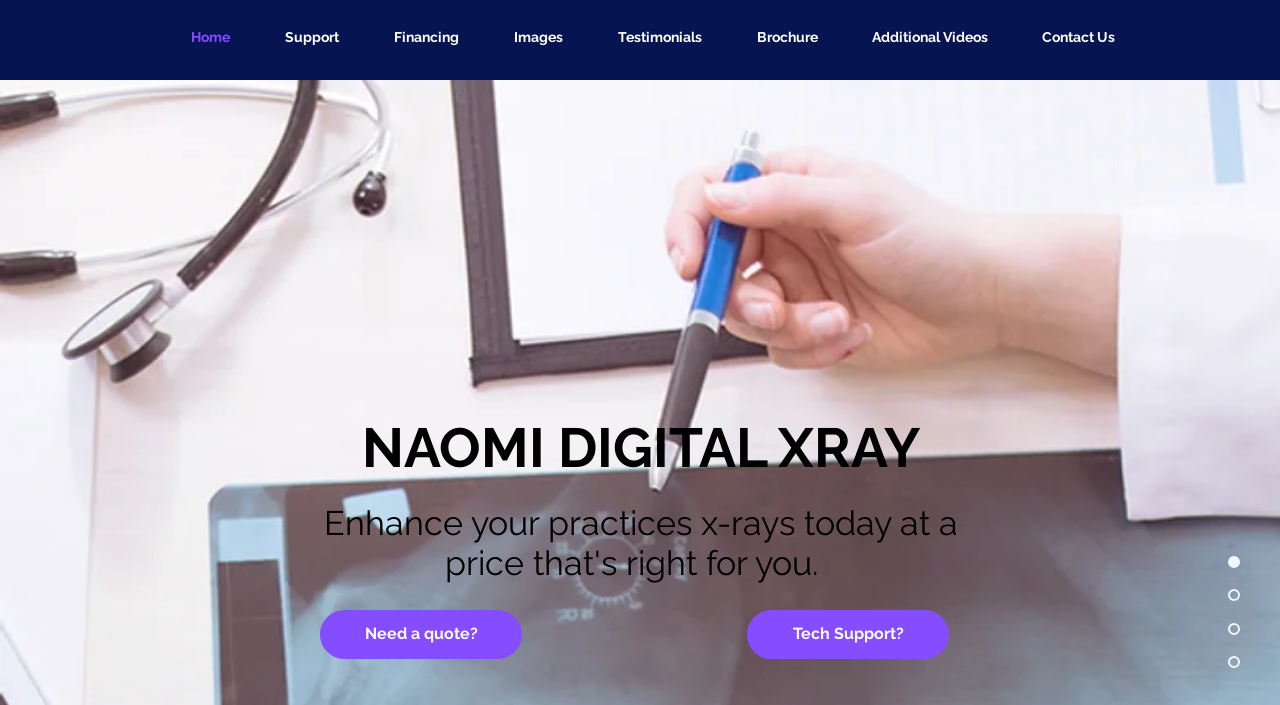What is the principal heading displayed on the webpage?

NAOMI DIGITAL XRAY